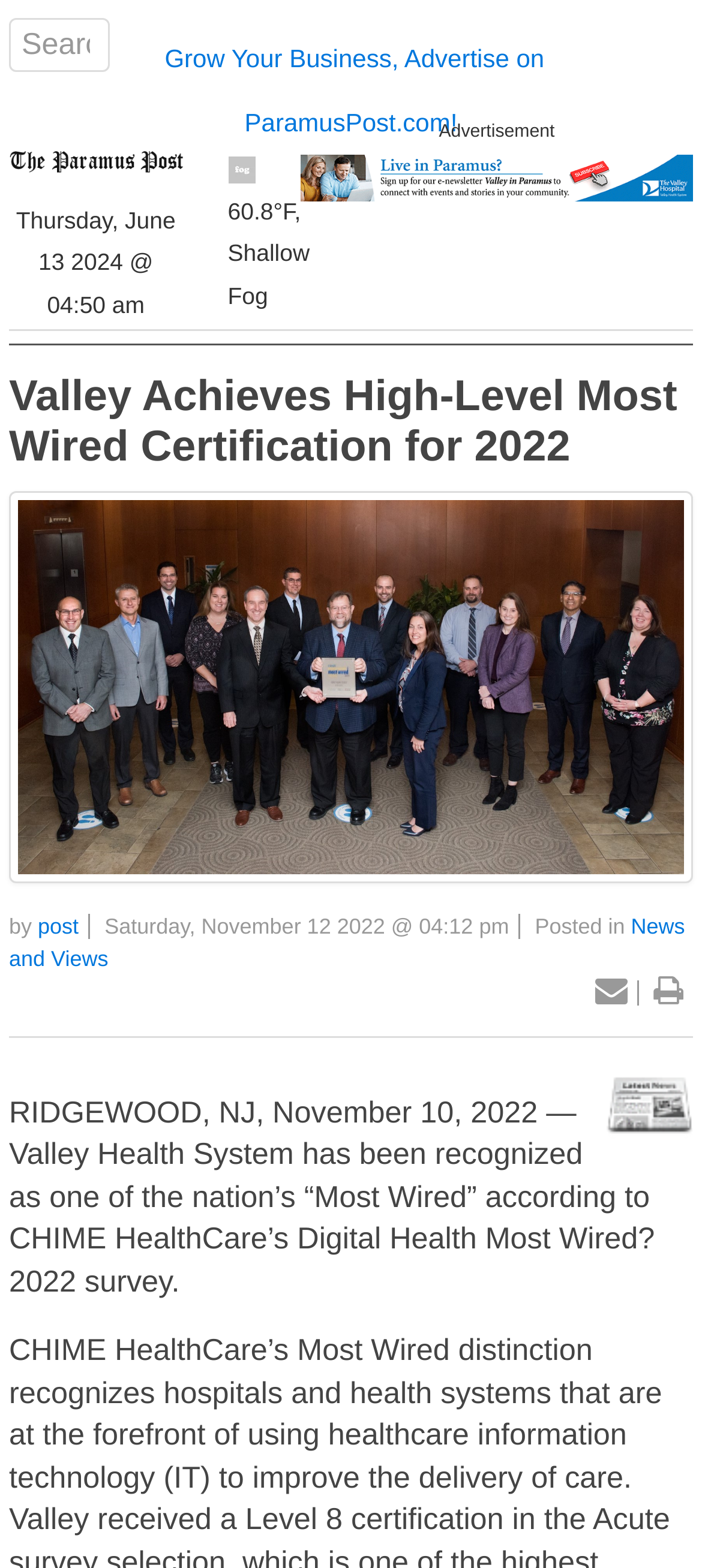Identify the webpage's primary heading and generate its text.

Valley Achieves High-Level Most Wired Certification for 2022